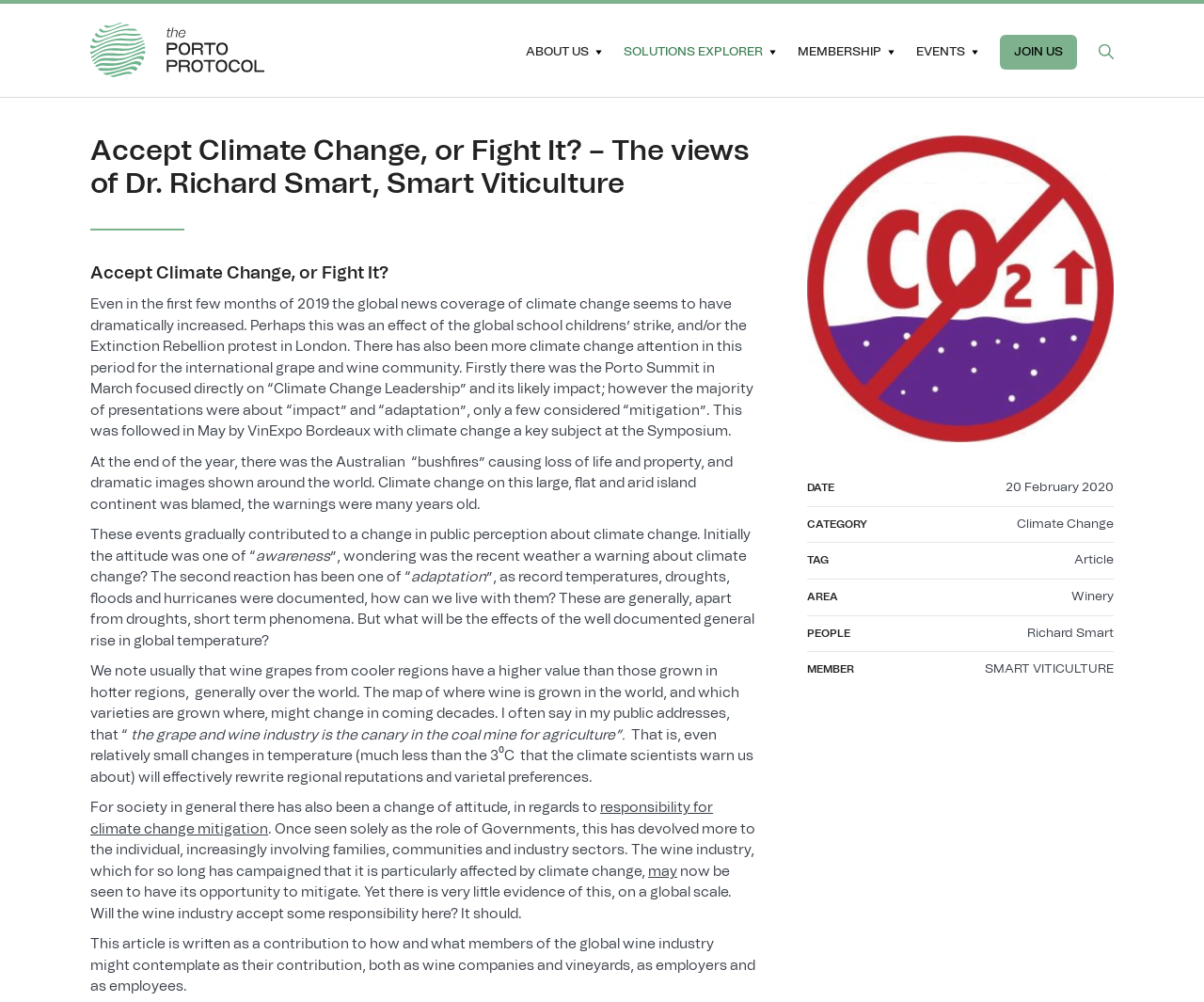Describe the entire webpage, focusing on both content and design.

The webpage appears to be an article discussing climate change and its impact on the wine industry. At the top of the page, there is a navigation menu with links to "ABOUT US", "SOLUTIONS EXPLORER", "MEMBERSHIP", "EVENTS", "JOIN US", and "SEARCH". Below the navigation menu, there is a heading that reads "Accept Climate Change, or Fight It? – The views of Dr. Richard Smart, Smart Viticulture". 

To the left of the heading, there is a small image. The article begins with a discussion on the increasing awareness of climate change and its impact on the wine industry. The text is divided into several paragraphs, with the first paragraph discussing the recent global news coverage of climate change and its effects on the grape and wine community. 

The article continues to discuss the changing public perception of climate change, from awareness to adaptation, and how the wine industry should take responsibility for climate change mitigation. There are several paragraphs of text, with some highlighted keywords such as "awareness", "adaptation", and "responsibility for climate change mitigation". 

On the right side of the page, there is an image and a table with several rows, each containing information about the article, including the date, category, tag, area, and people mentioned. The table has links to related topics, such as "Climate Change", "Article", "Winery", "Richard Smart", and "SMART VITICULTURE".